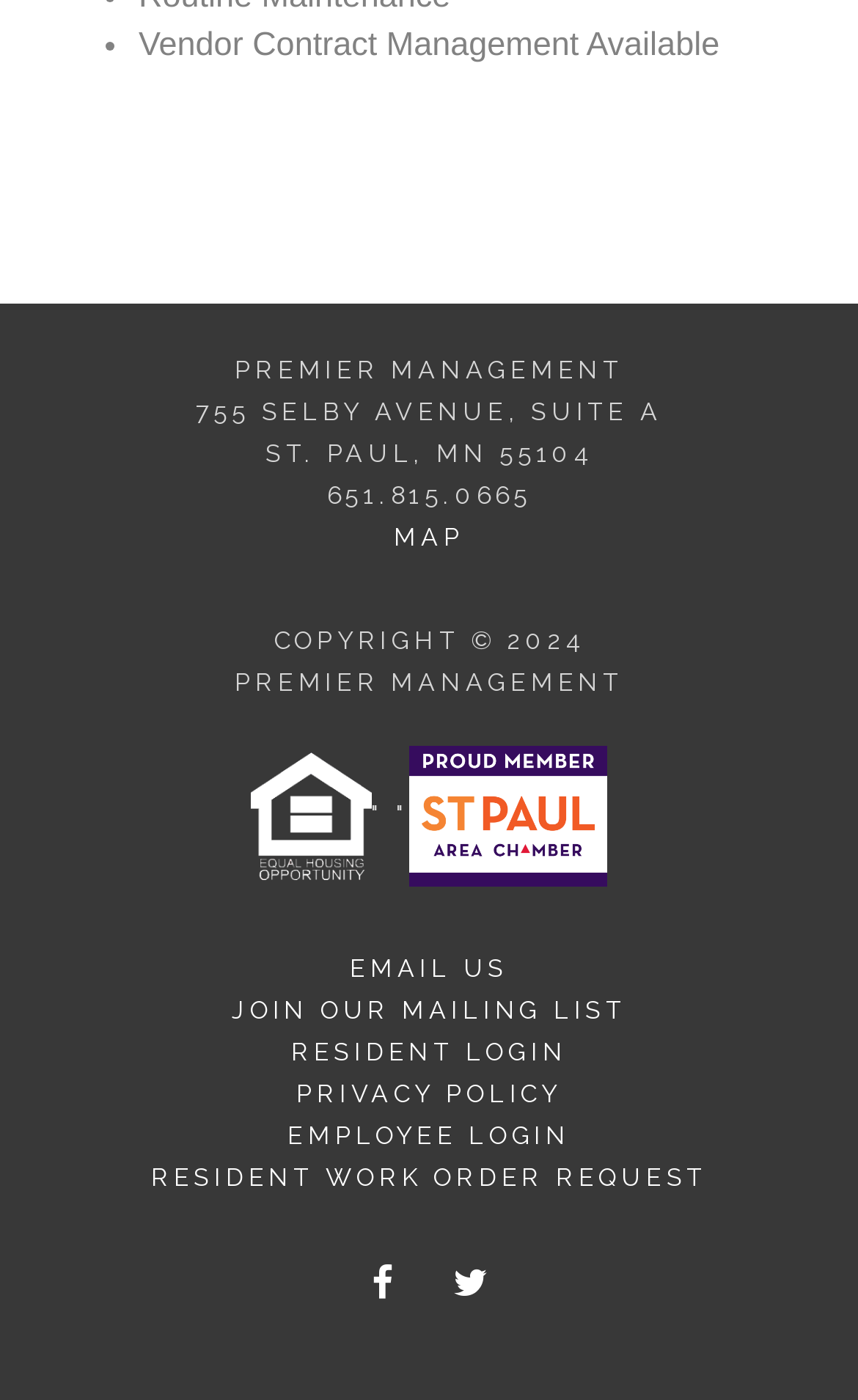Please locate the bounding box coordinates of the element that should be clicked to achieve the given instruction: "View map".

[0.459, 0.372, 0.541, 0.394]